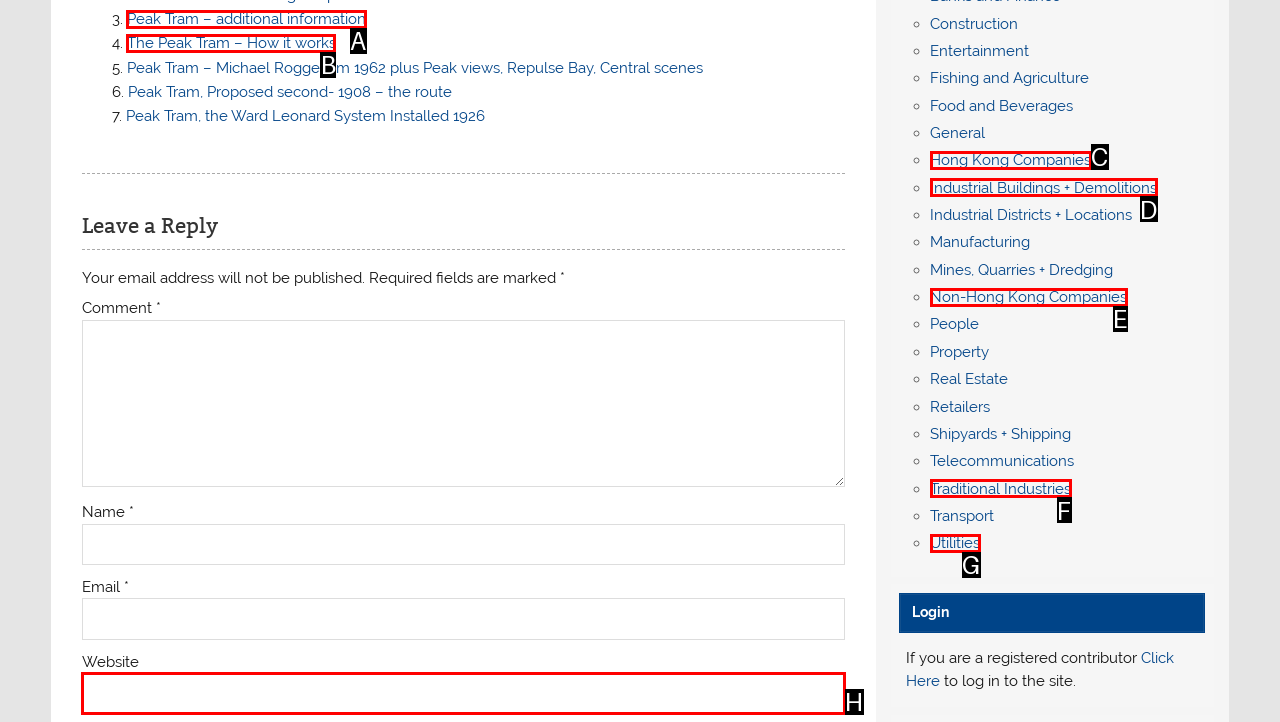Determine the correct UI element to click for this instruction: Click on 'Peak Tram – additional information'. Respond with the letter of the chosen element.

A